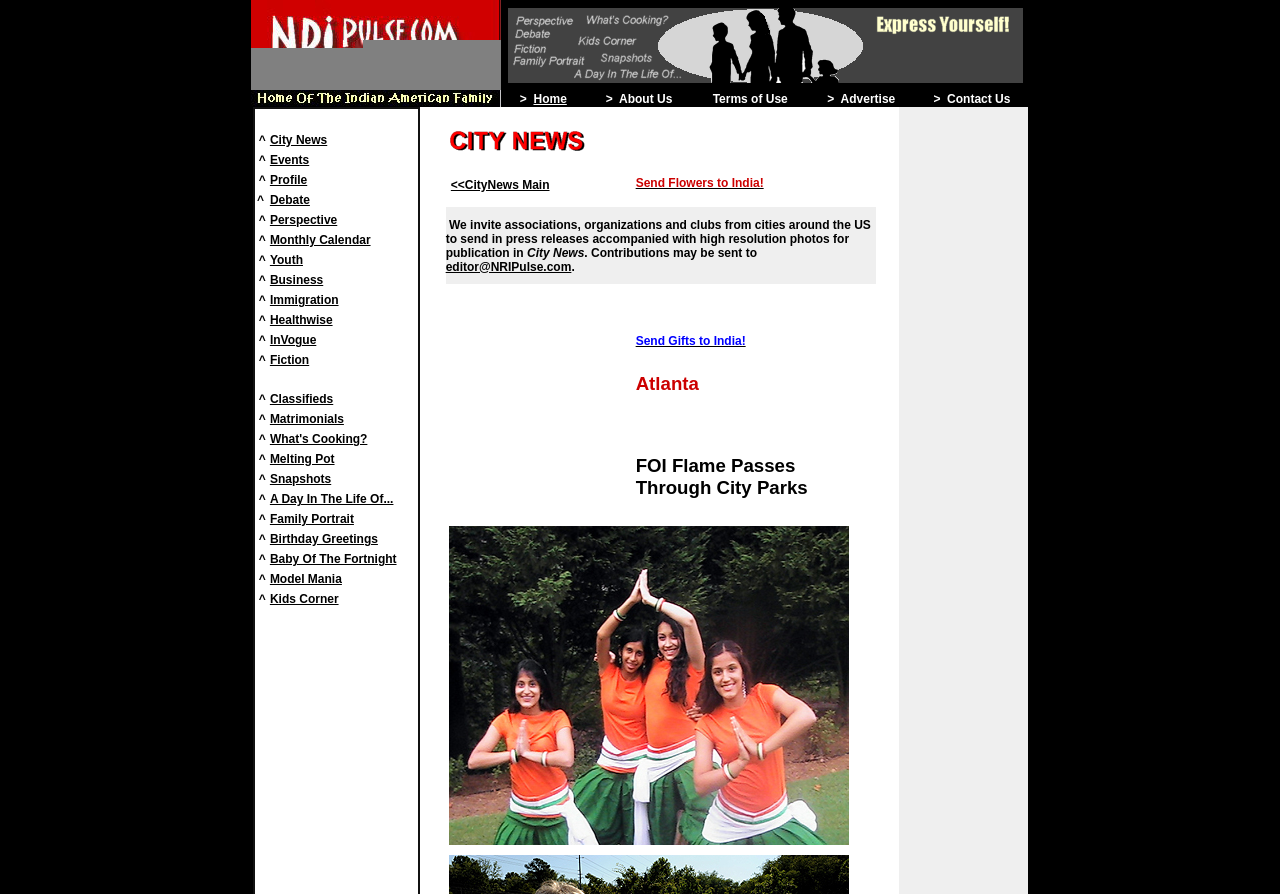Pinpoint the bounding box coordinates of the area that must be clicked to complete this instruction: "Check the Monthly Calendar".

[0.211, 0.257, 0.29, 0.276]